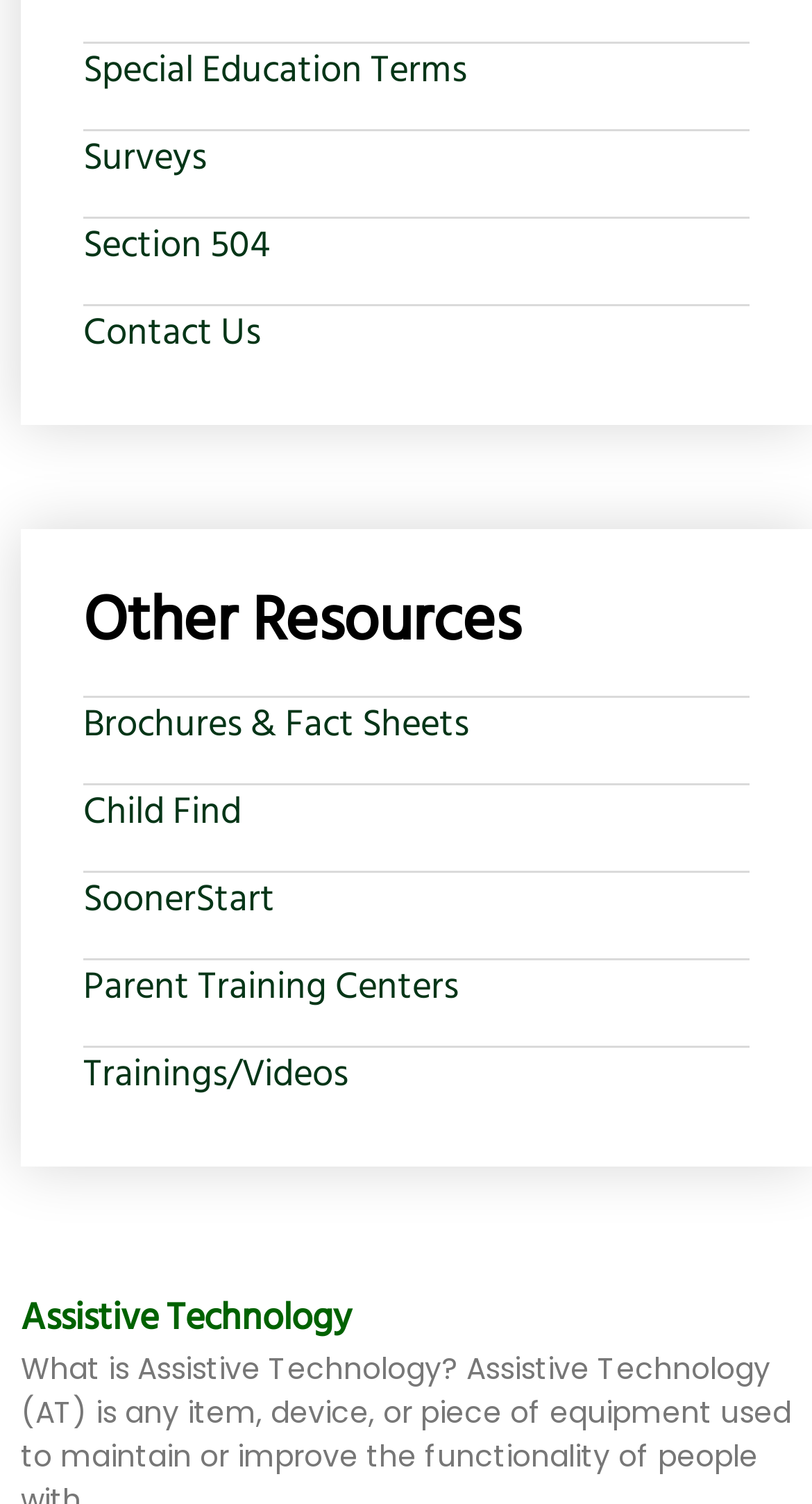Please identify the bounding box coordinates of the element I need to click to follow this instruction: "Access Surveys".

[0.103, 0.086, 0.254, 0.127]